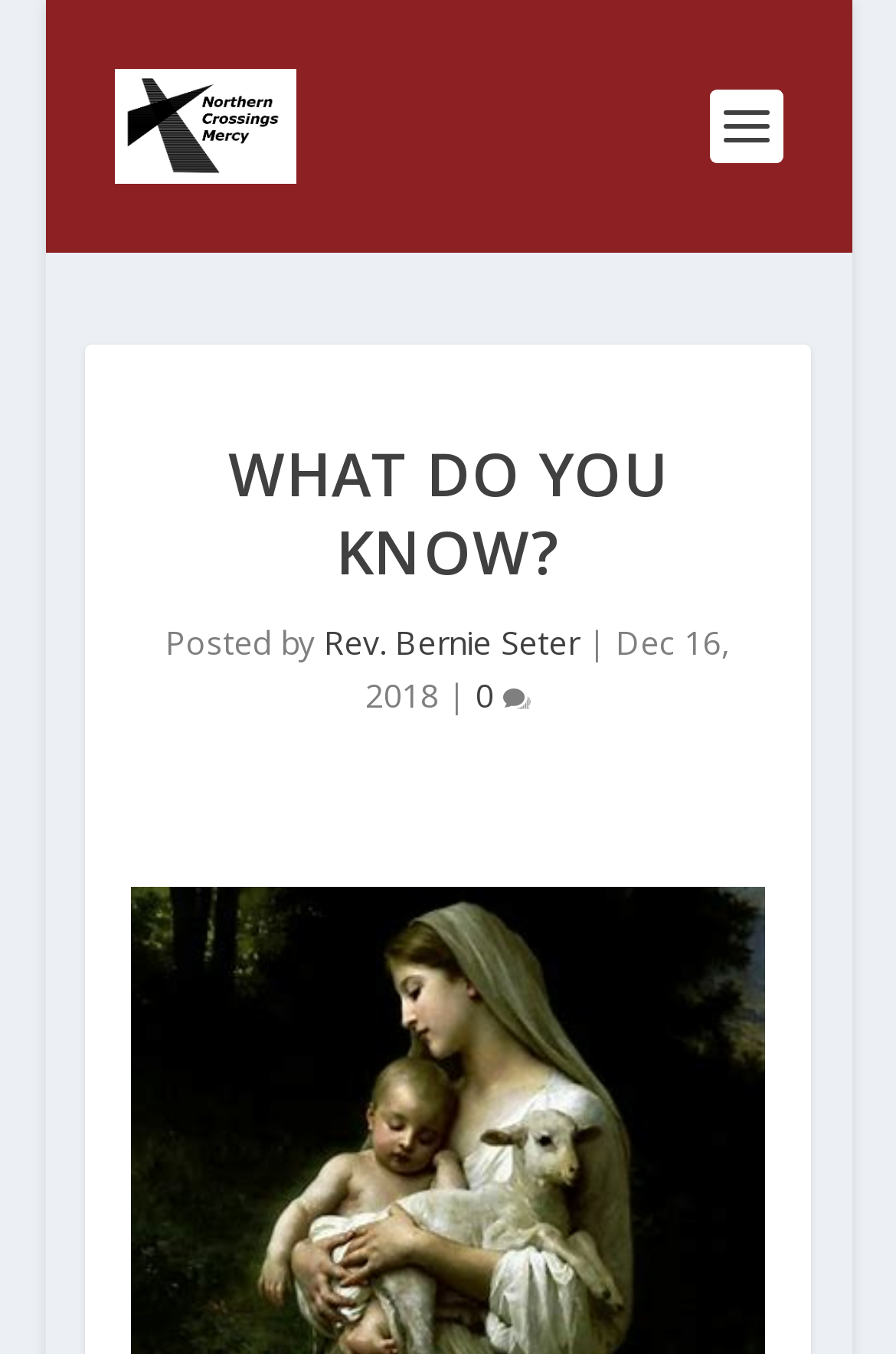Bounding box coordinates should be provided in the format (top-left x, top-left y, bottom-right x, bottom-right y) with all values between 0 and 1. Identify the bounding box for this UI element: alt=""Northern Crossings""

[0.127, 0.051, 0.33, 0.136]